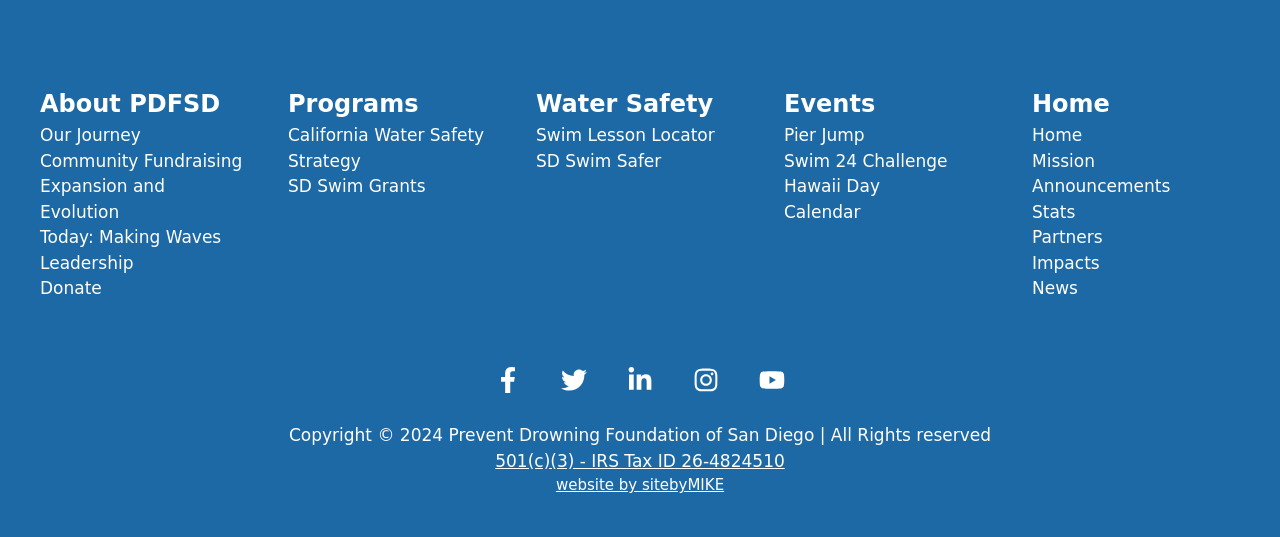What is the main topic of this website?
From the image, respond using a single word or phrase.

Water Safety